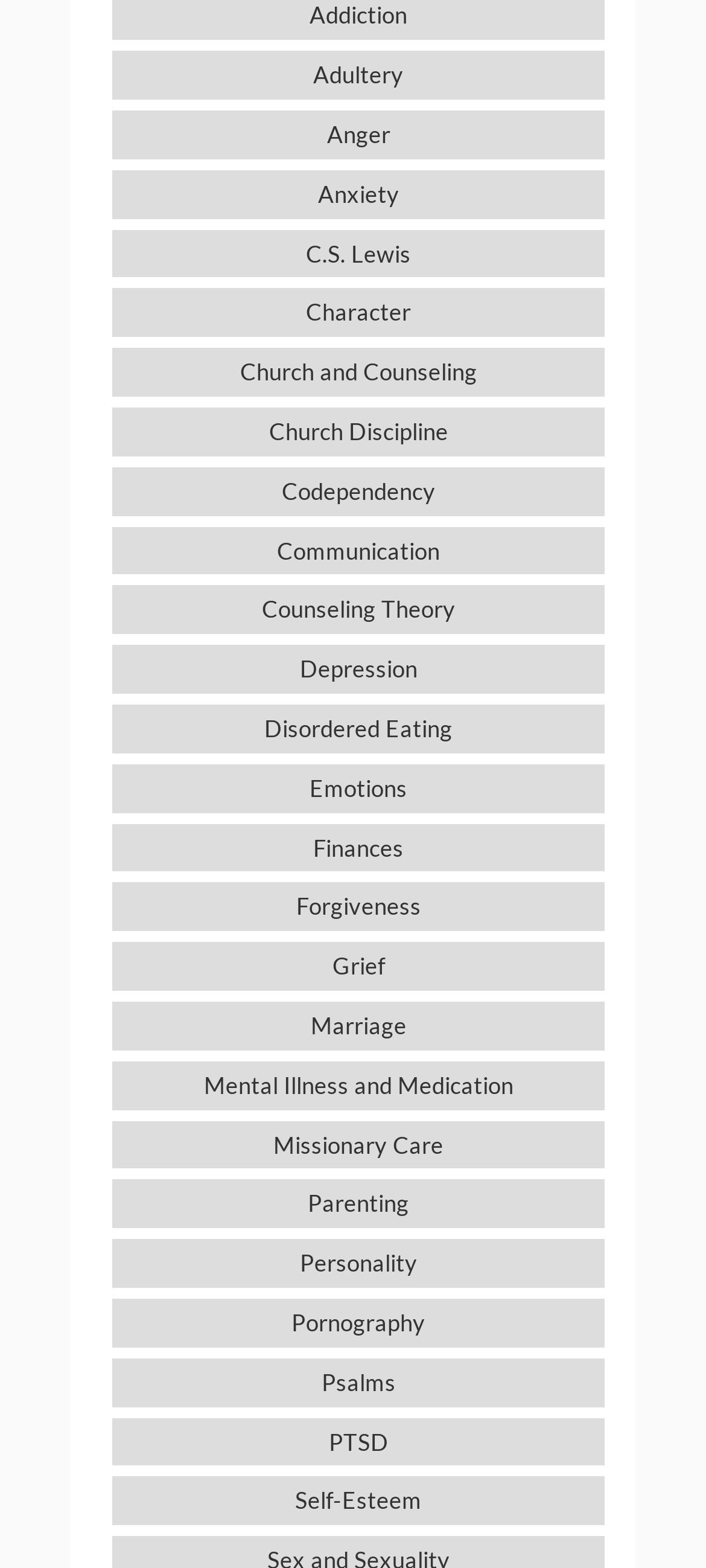Based on the element description: "Self-Esteem", identify the bounding box coordinates for this UI element. The coordinates must be four float numbers between 0 and 1, listed as [left, top, right, bottom].

[0.159, 0.942, 0.856, 0.973]